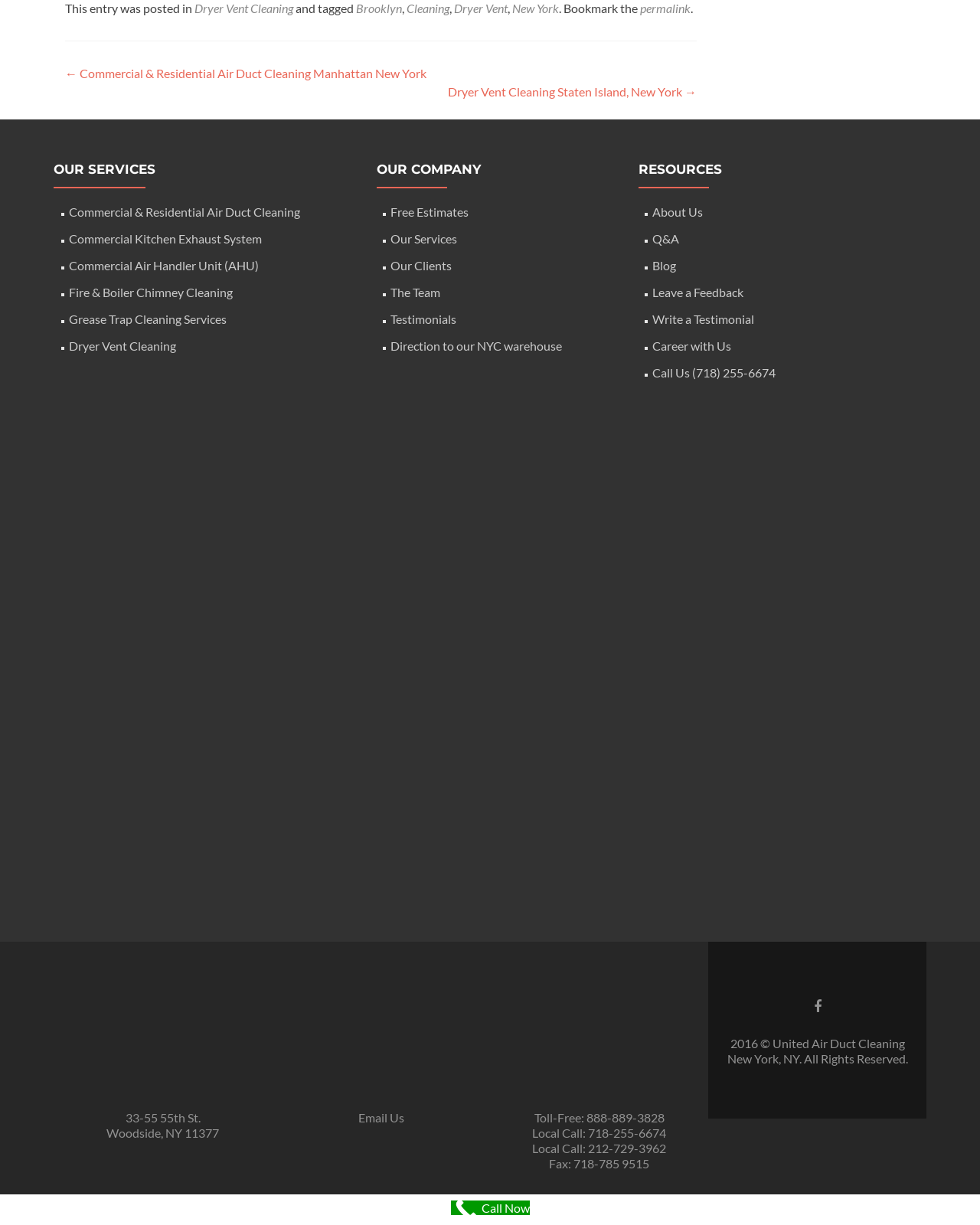Determine the bounding box coordinates of the clickable element to achieve the following action: 'Search for something'. Provide the coordinates as four float values between 0 and 1, formatted as [left, top, right, bottom].

None